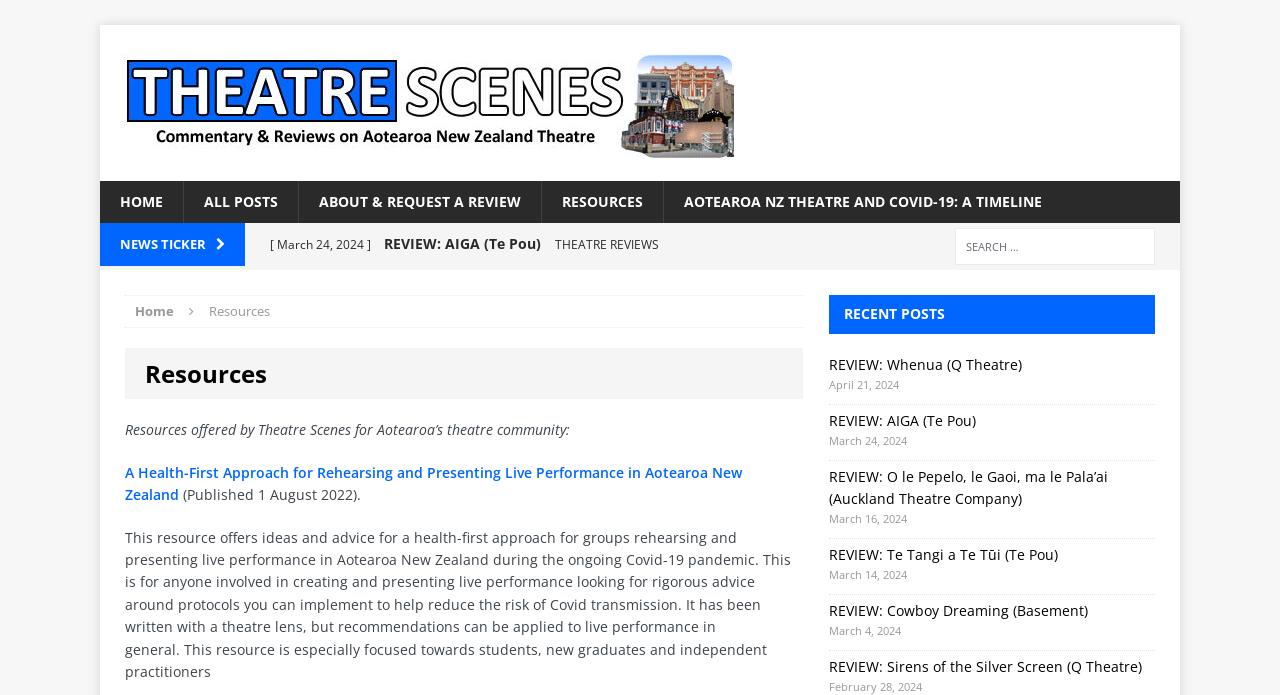Provide the bounding box coordinates of the UI element this sentence describes: "All Posts".

[0.143, 0.26, 0.233, 0.321]